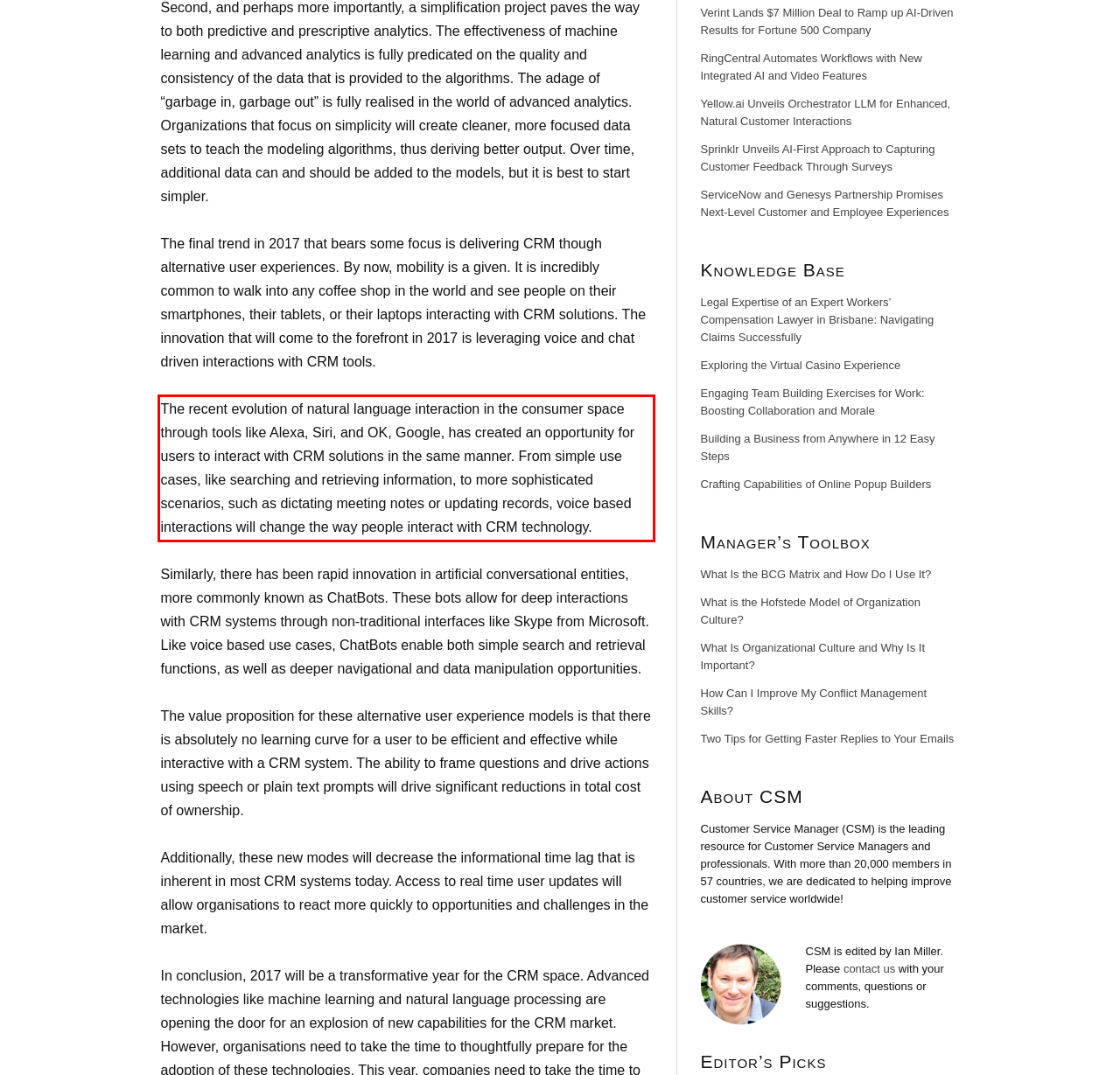You are presented with a webpage screenshot featuring a red bounding box. Perform OCR on the text inside the red bounding box and extract the content.

The recent evolution of natural language interaction in the consumer space through tools like Alexa, Siri, and OK, Google, has created an opportunity for users to interact with CRM solutions in the same manner. From simple use cases, like searching and retrieving information, to more sophisticated scenarios, such as dictating meeting notes or updating records, voice based interactions will change the way people interact with CRM technology.